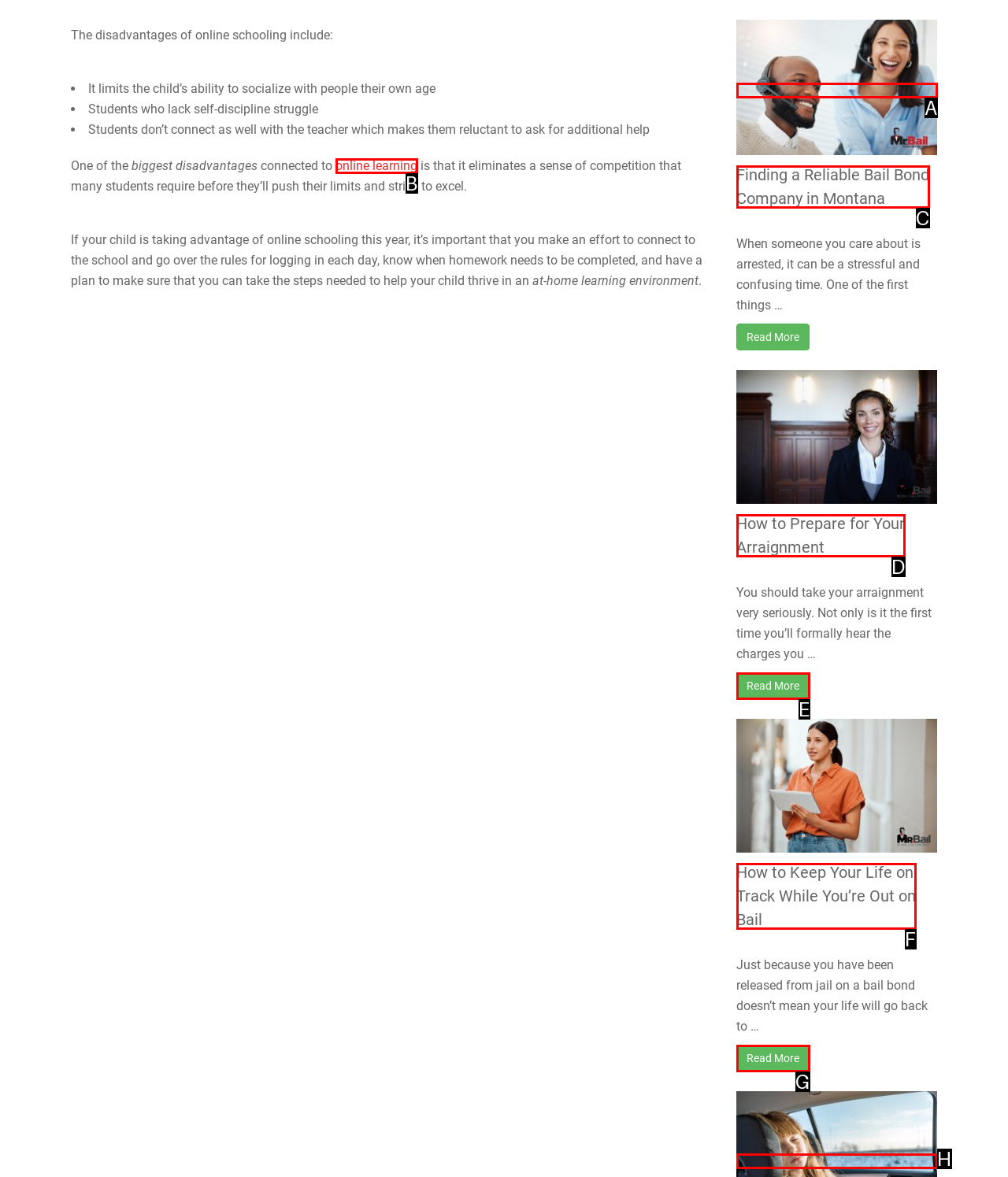Pick the HTML element that corresponds to the description: parent_node: Montana’s Car Seat Laws
Answer with the letter of the correct option from the given choices directly.

H